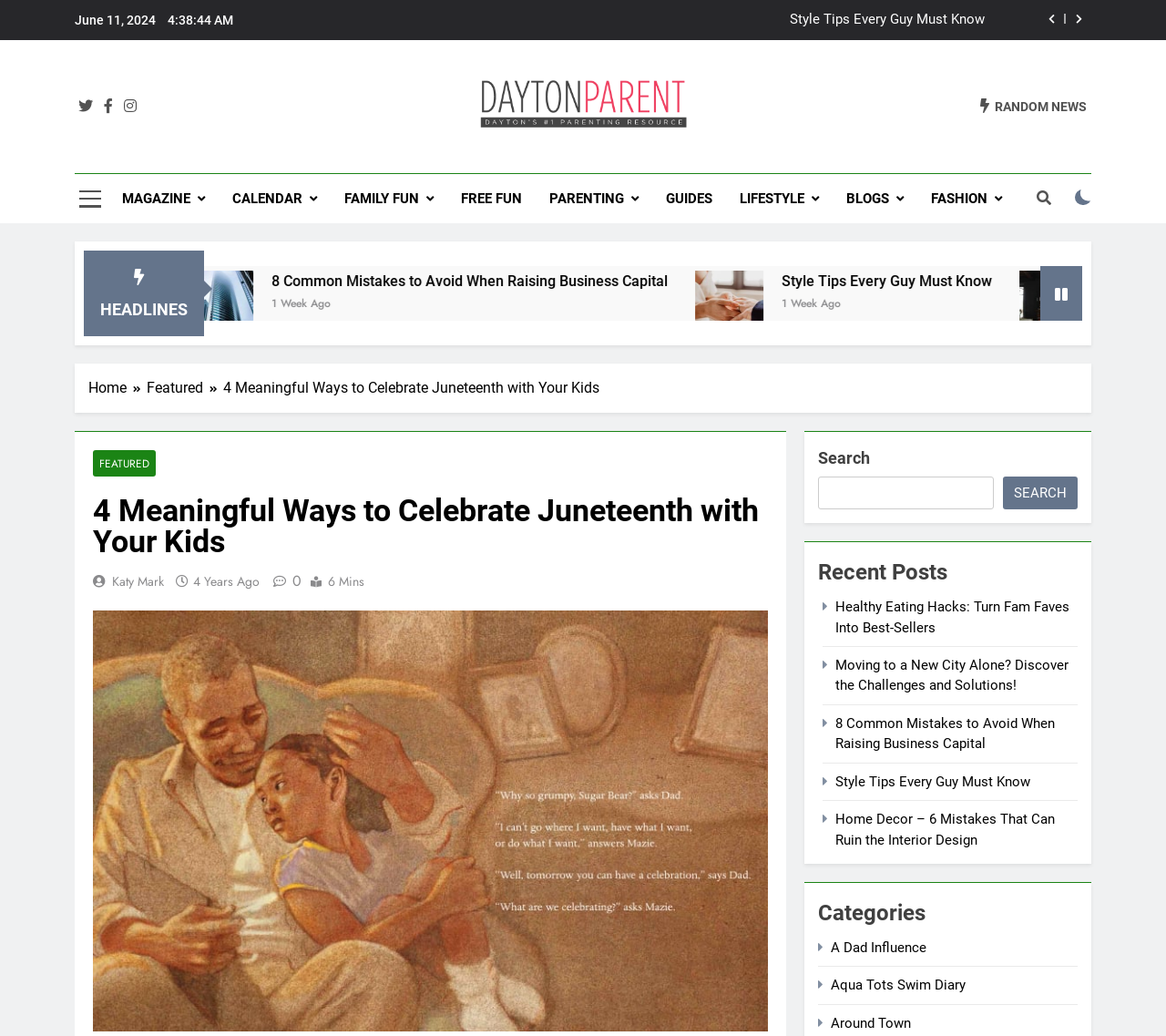Specify the bounding box coordinates of the region I need to click to perform the following instruction: "Subscribe to the newsletter". The coordinates must be four float numbers in the range of 0 to 1, i.e., [left, top, right, bottom].

None